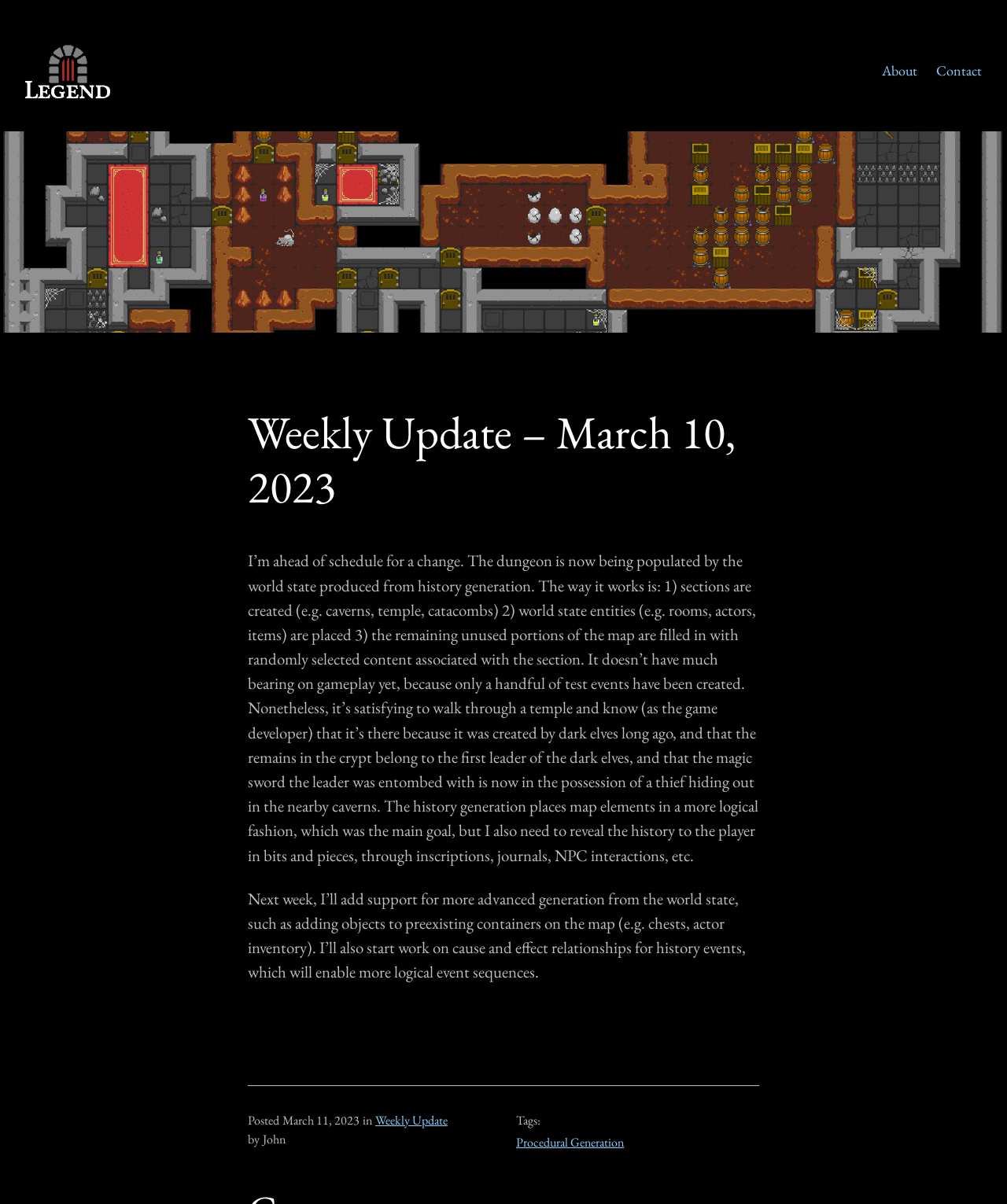Consider the image and give a detailed and elaborate answer to the question: 
What is the author's name?

I found the author's name by looking at the text 'by' followed by the name 'John' at the bottom of the webpage, which indicates the author of the weekly update.